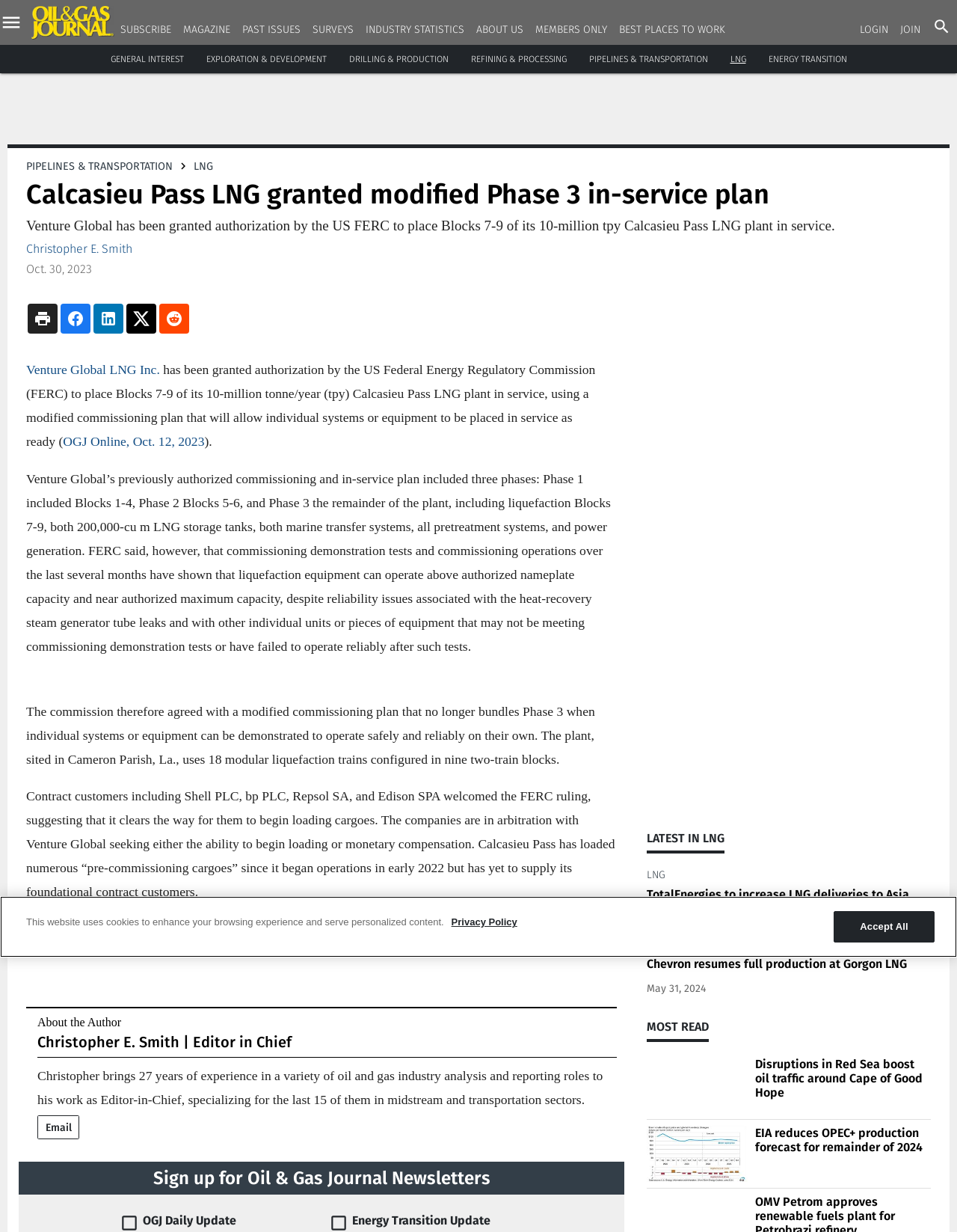Give the bounding box coordinates for the element described as: "Magazine".

[0.0, 0.289, 0.025, 0.31]